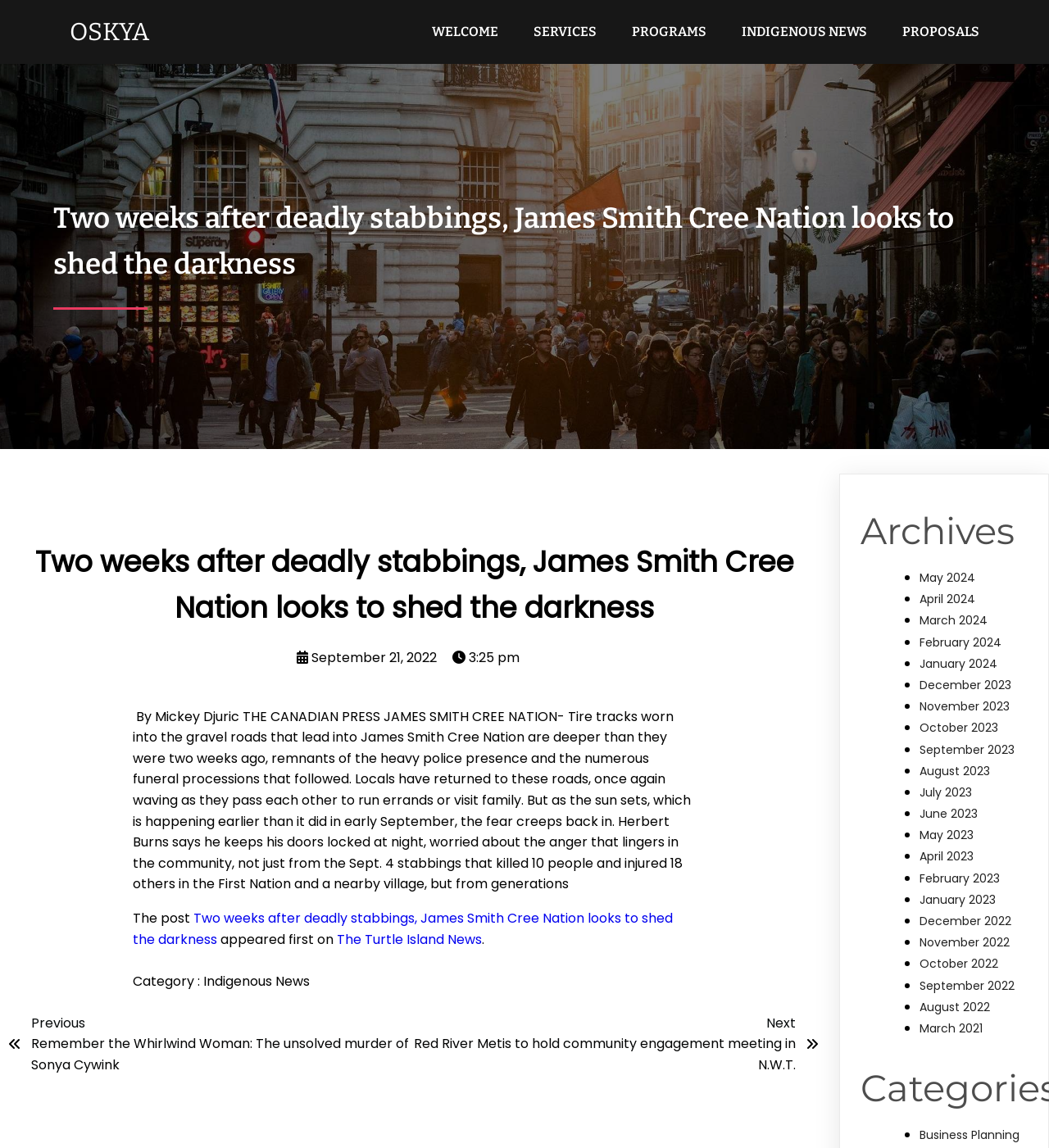Determine the bounding box for the UI element as described: "December 2022". The coordinates should be represented as four float numbers between 0 and 1, formatted as [left, top, right, bottom].

[0.877, 0.795, 0.964, 0.809]